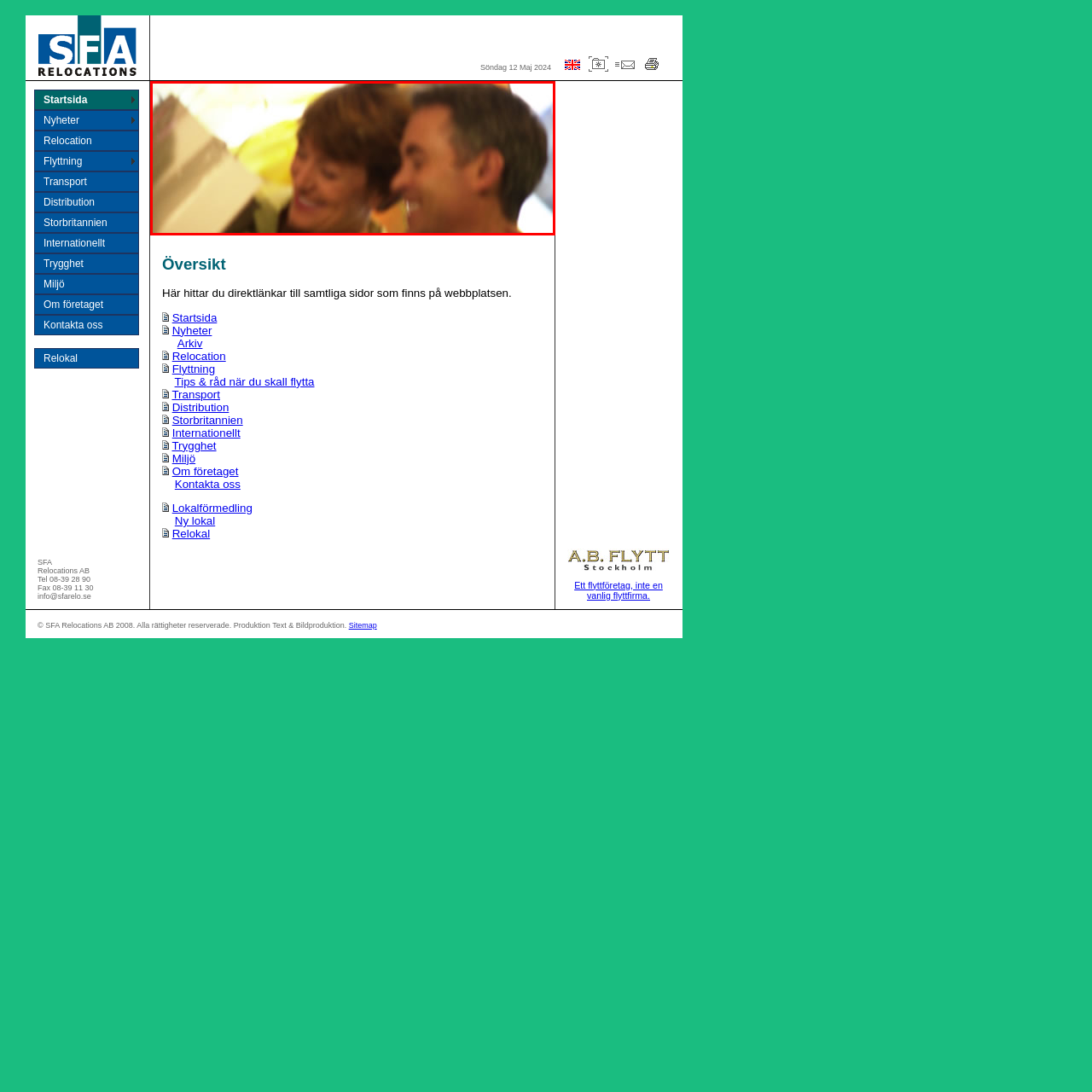Describe meticulously the scene encapsulated by the red boundary in the image.

The image captures a joyful moment between a man and a woman, both smiling and engaged in a lighthearted interaction as they share an experience, potentially involving a gift or a surprise. Their expressions convey warmth and happiness, enhancing the overall sense of connection and joy. The background features soft colors, creating a cheerful and inviting atmosphere that complements their cheerful demeanor. This image is associated with the concept of "Webbplatsöversikt," suggesting it may be part of a website's overview or information section aimed at presenting a friendly and engaging visual narrative.